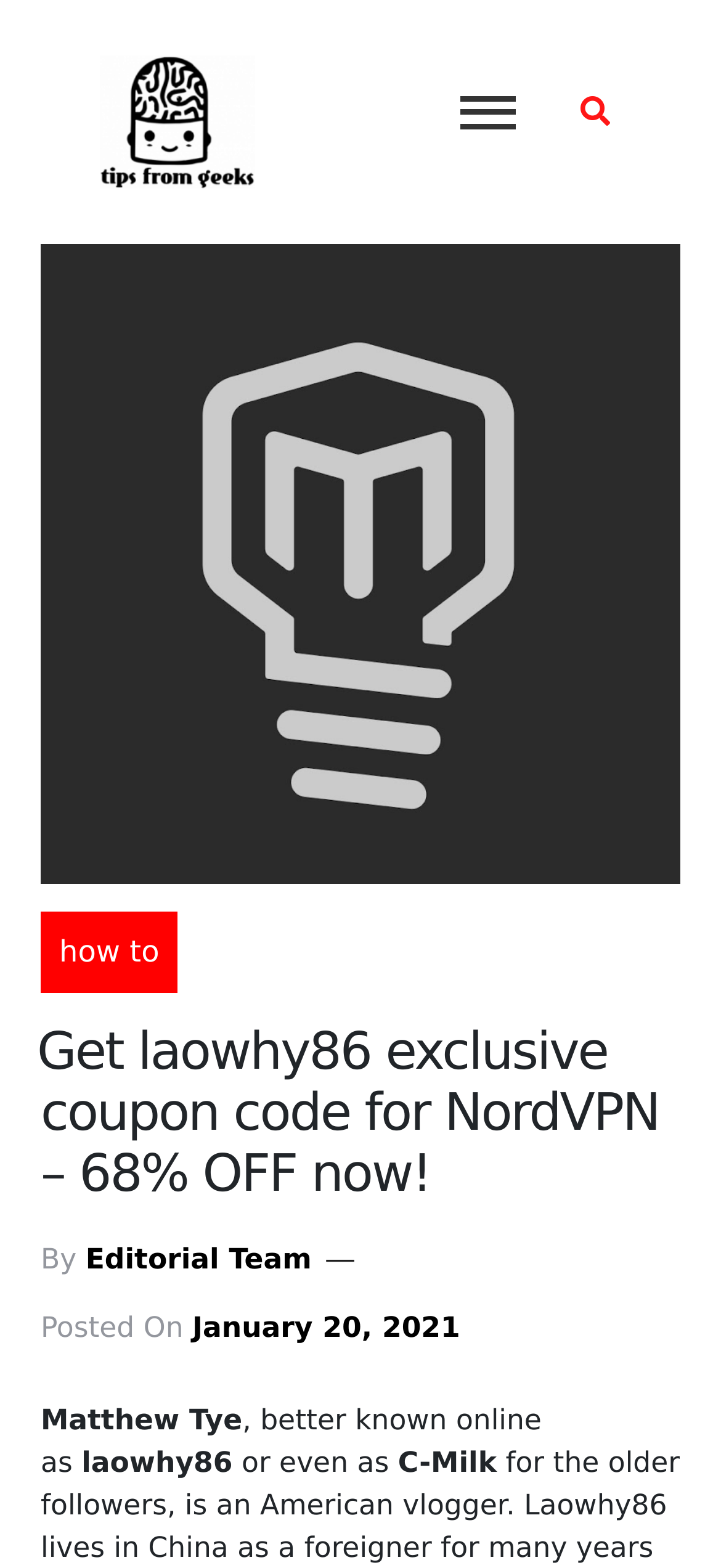Refer to the image and answer the question with as much detail as possible: What is the date of the post?

The webpage mentions the date of the post as January 20, 2021, which is indicated by the 'Posted On' label followed by the date.